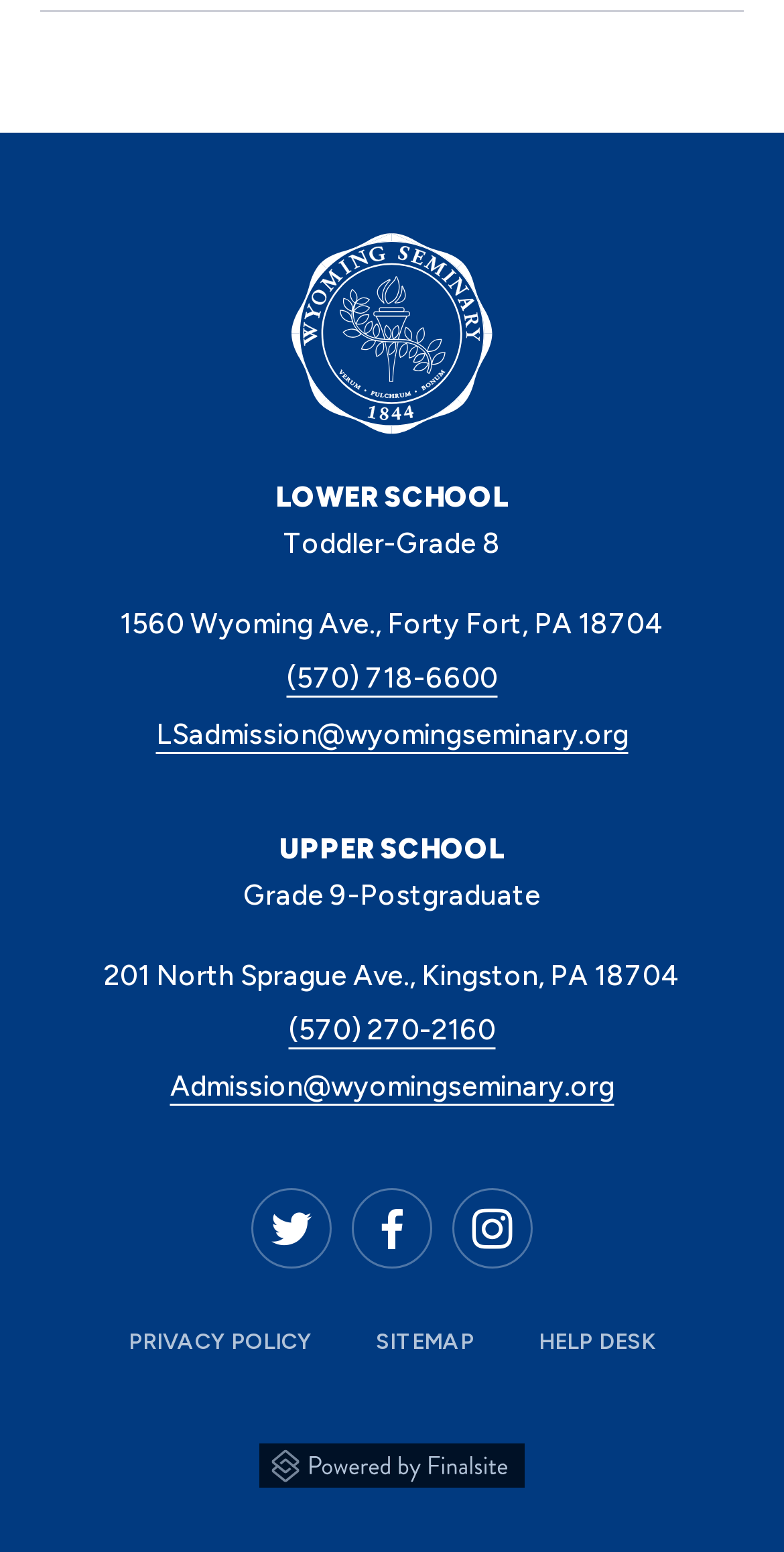Find the bounding box coordinates of the element to click in order to complete the given instruction: "Call the LOWER SCHOOL phone number."

[0.365, 0.426, 0.635, 0.448]